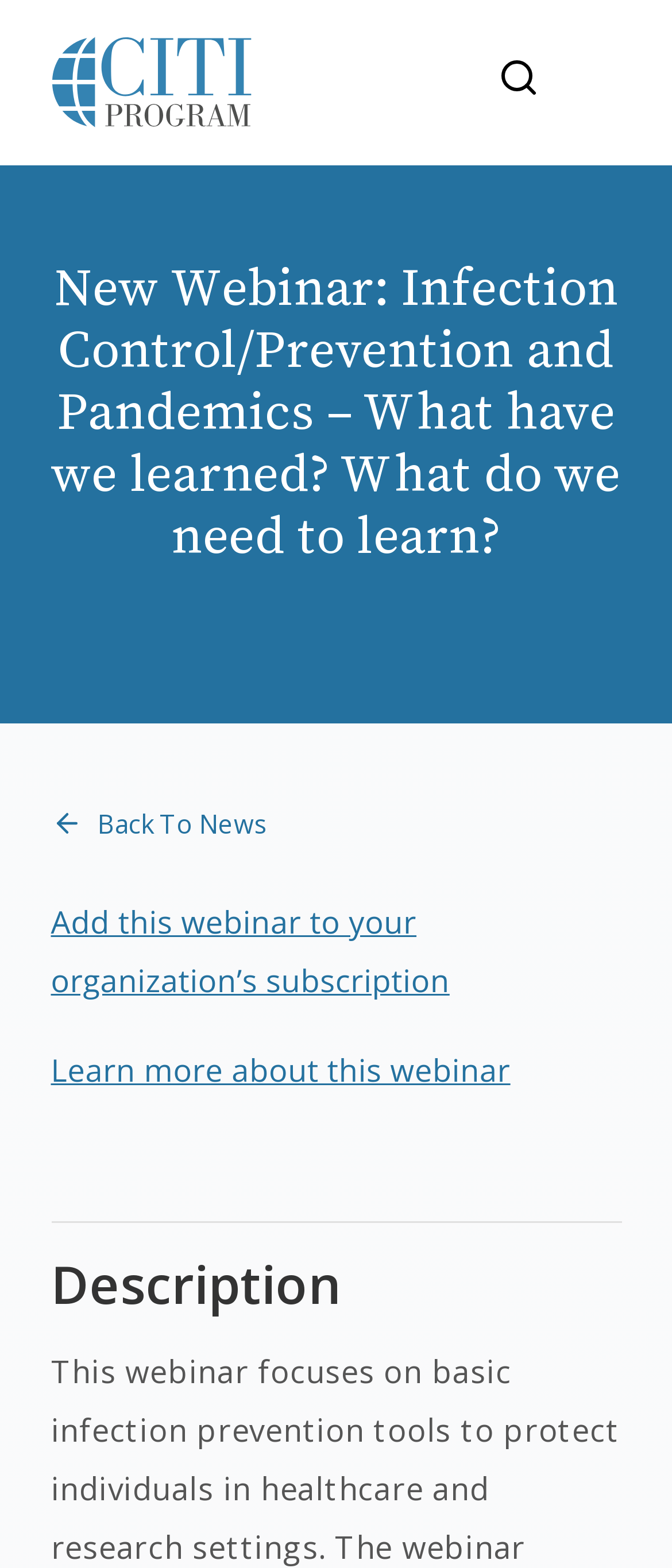How many links are there in the top navigation bar?
Please provide a single word or phrase in response based on the screenshot.

3